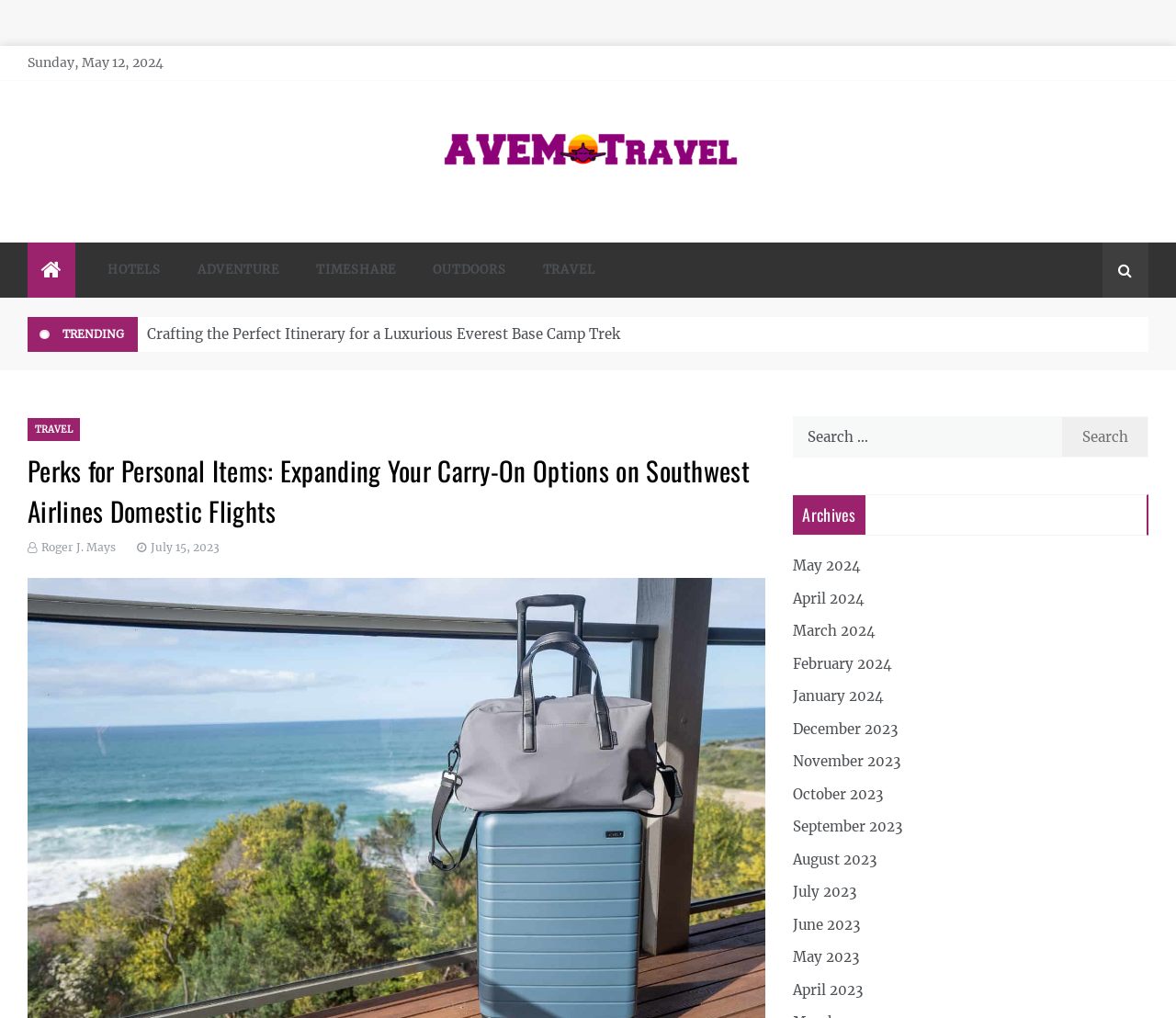Show the bounding box coordinates for the element that needs to be clicked to execute the following instruction: "Search for travel blogs". Provide the coordinates in the form of four float numbers between 0 and 1, i.e., [left, top, right, bottom].

[0.674, 0.409, 0.977, 0.449]